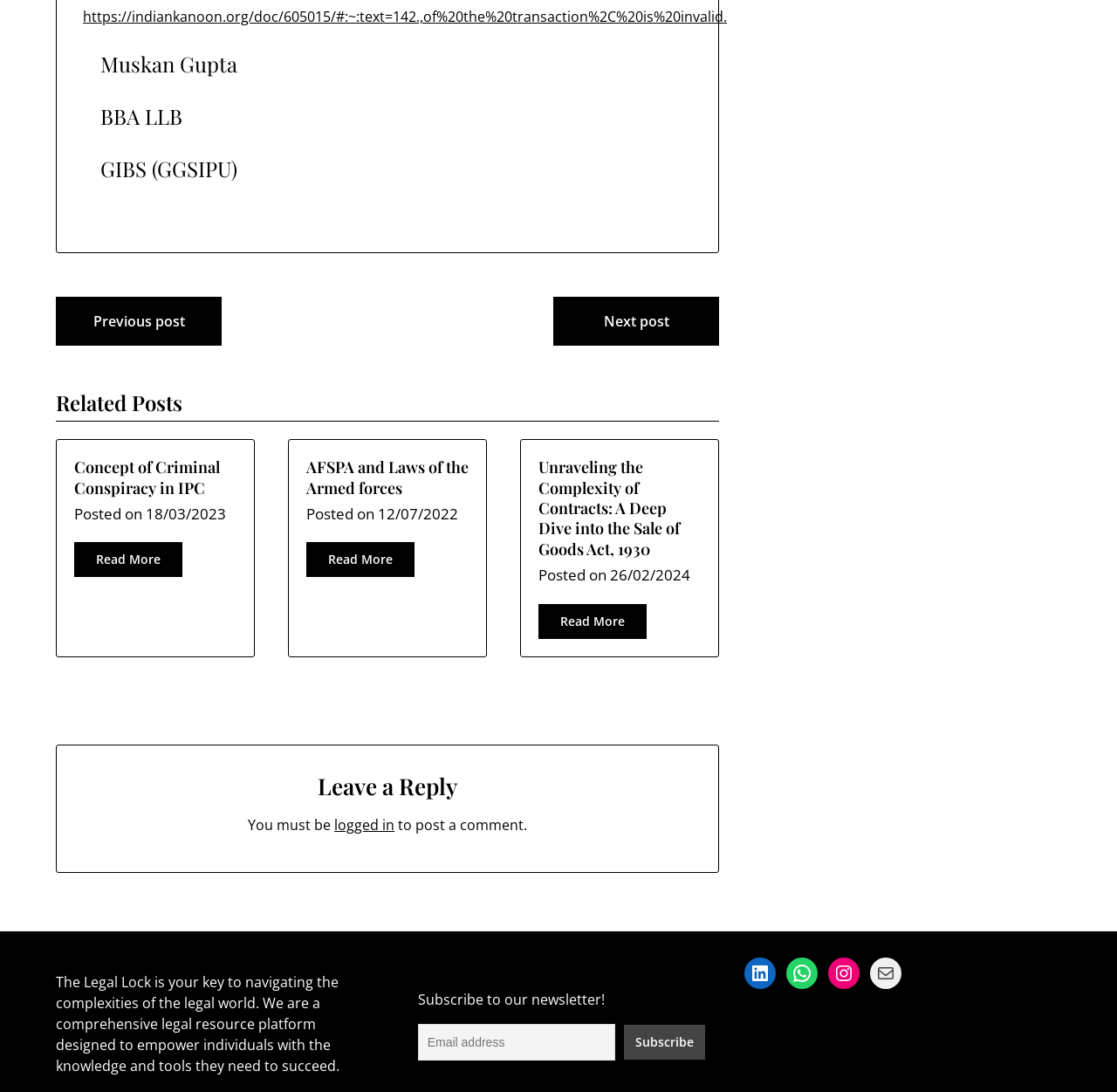Please specify the bounding box coordinates of the clickable region necessary for completing the following instruction: "Subscribe to the newsletter". The coordinates must consist of four float numbers between 0 and 1, i.e., [left, top, right, bottom].

[0.558, 0.939, 0.631, 0.971]